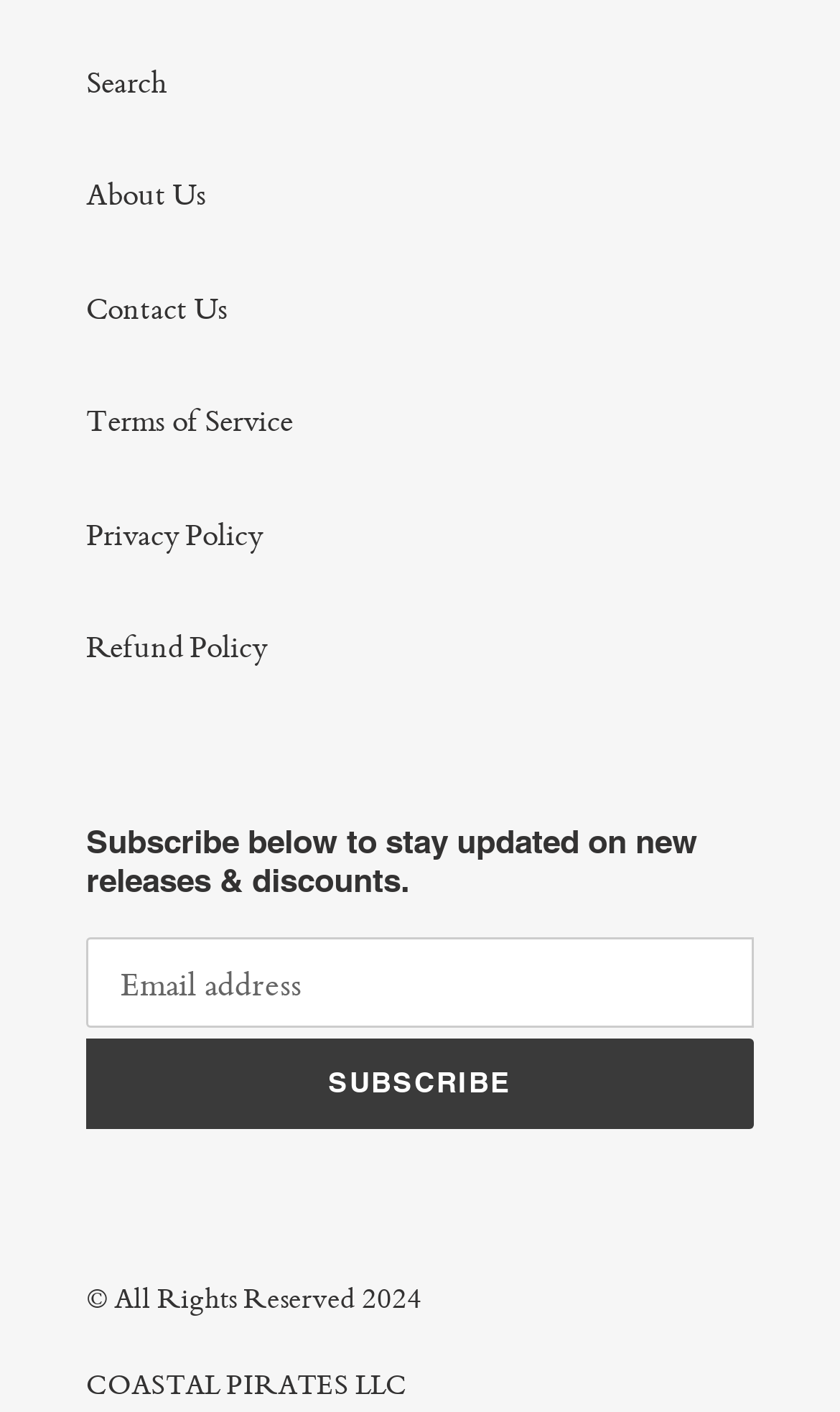Please locate the clickable area by providing the bounding box coordinates to follow this instruction: "Subscribe to the Newsletter".

None